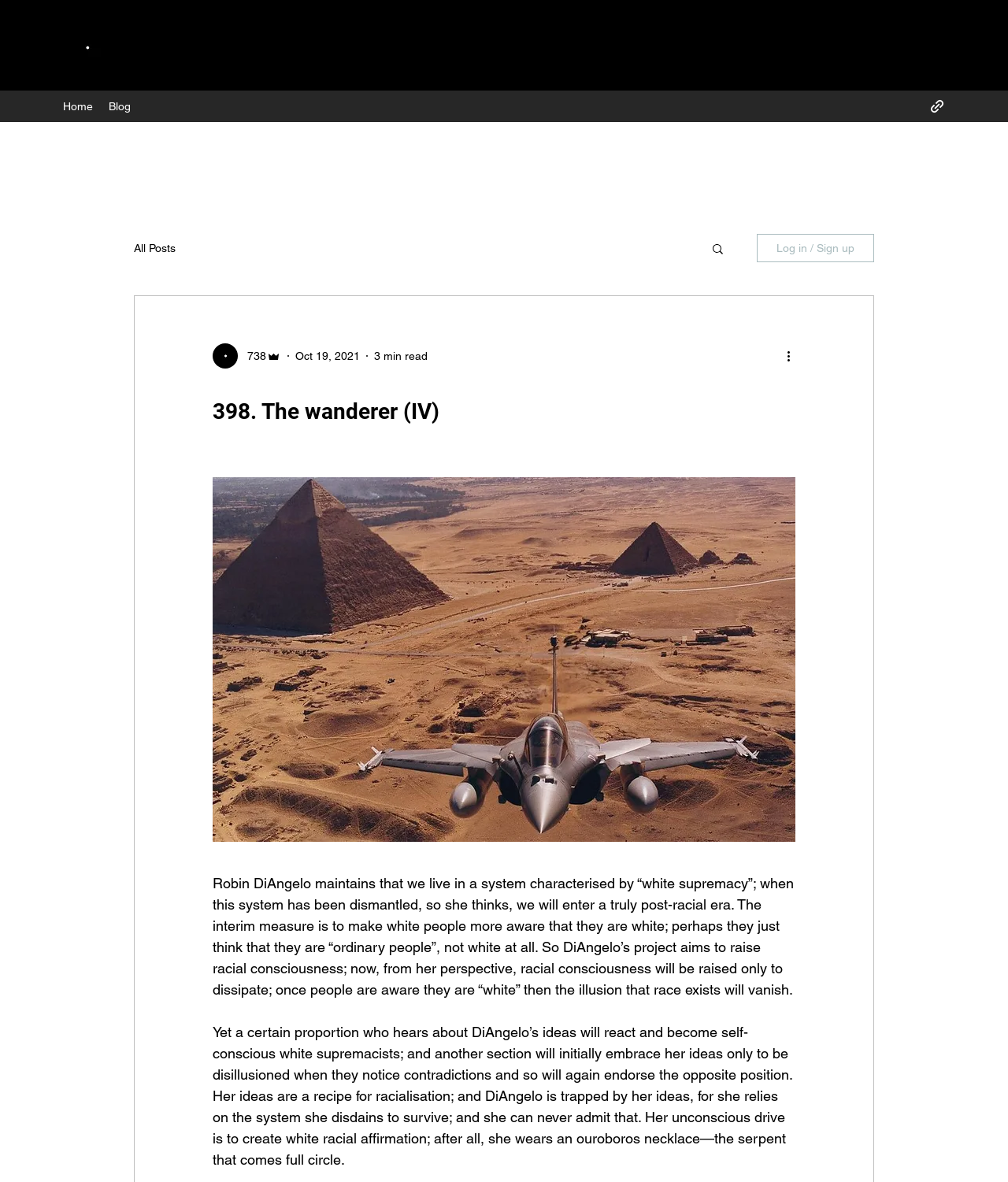Using the given element description, provide the bounding box coordinates (top-left x, top-left y, bottom-right x, bottom-right y) for the corresponding UI element in the screenshot: Home

[0.055, 0.08, 0.1, 0.1]